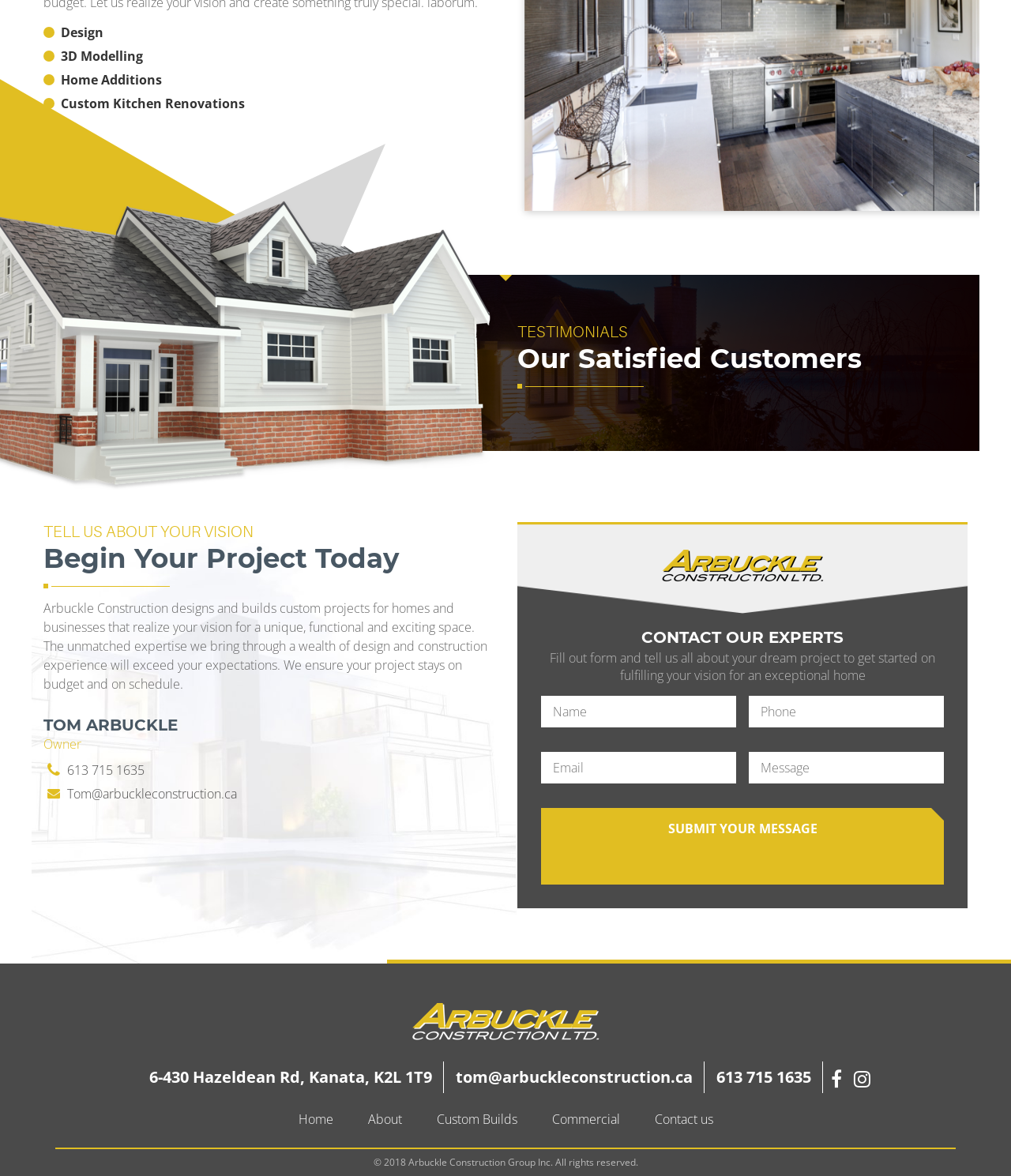Please provide a short answer using a single word or phrase for the question:
What is the name of the owner of Arbuckle Construction?

Tom Arbuckle